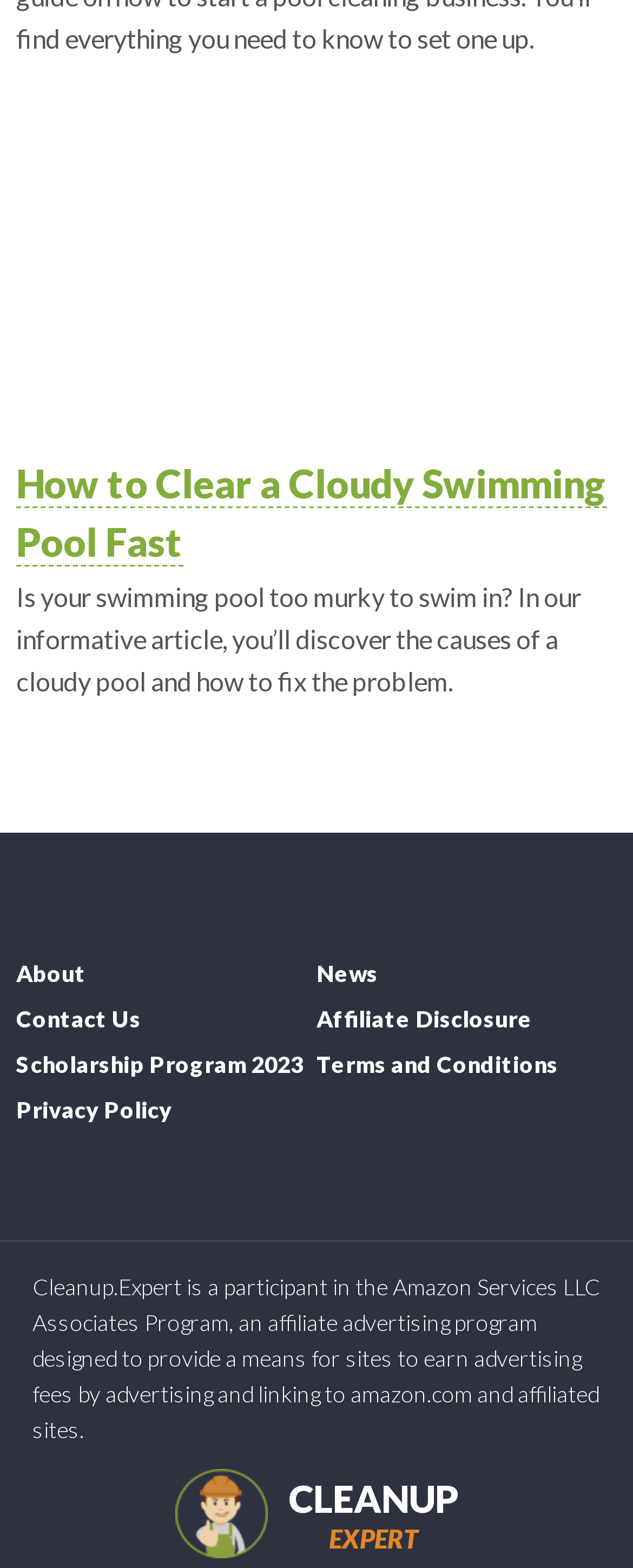Please examine the image and answer the question with a detailed explanation:
What program does Cleanup.Expert participate in?

The static text 'Cleanup.Expert is a participant in the Amazon Services LLC Associates Program, an affiliate advertising program designed to provide a means for sites to earn advertising fees by advertising and linking to amazon.com and affiliated sites.' explicitly states that Cleanup.Expert participates in the Amazon Services LLC Associates Program.